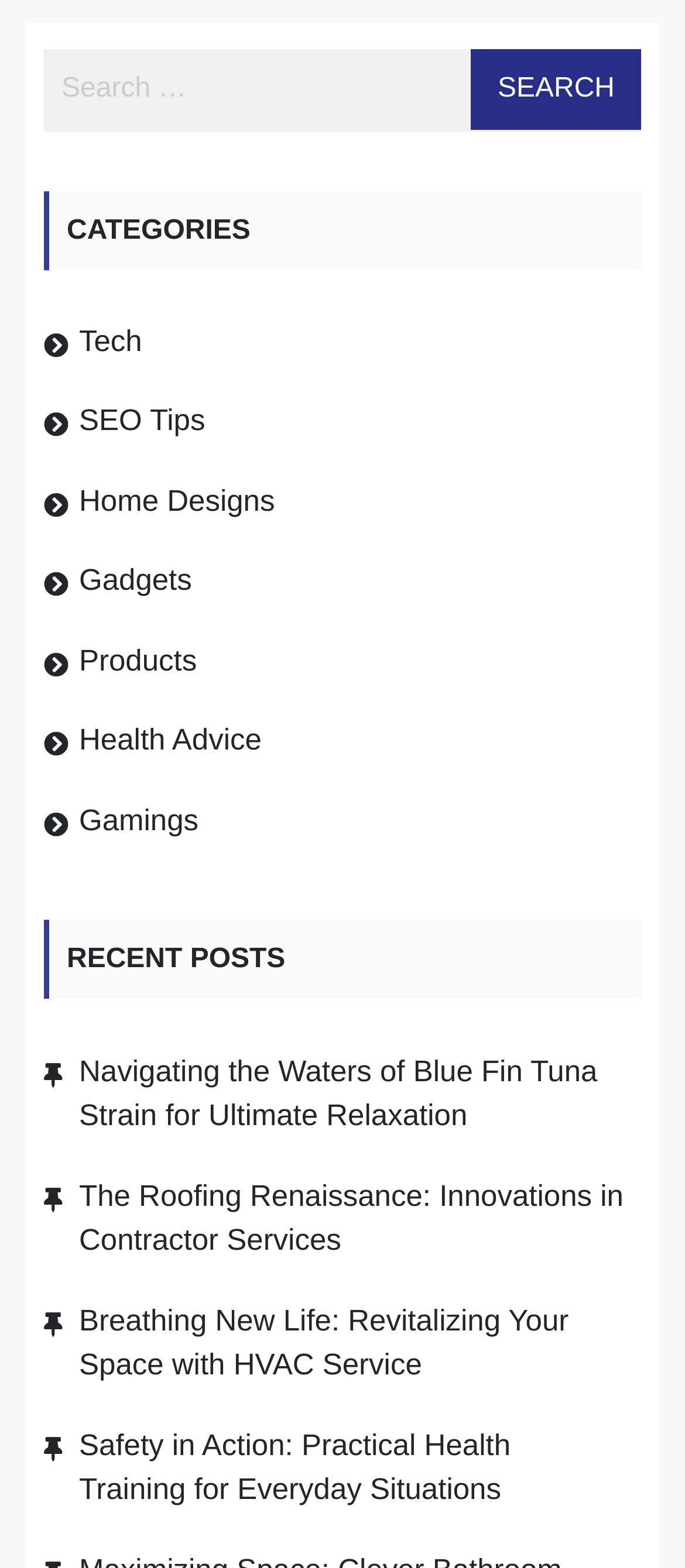How many recent posts are listed?
Look at the image and provide a short answer using one word or a phrase.

4